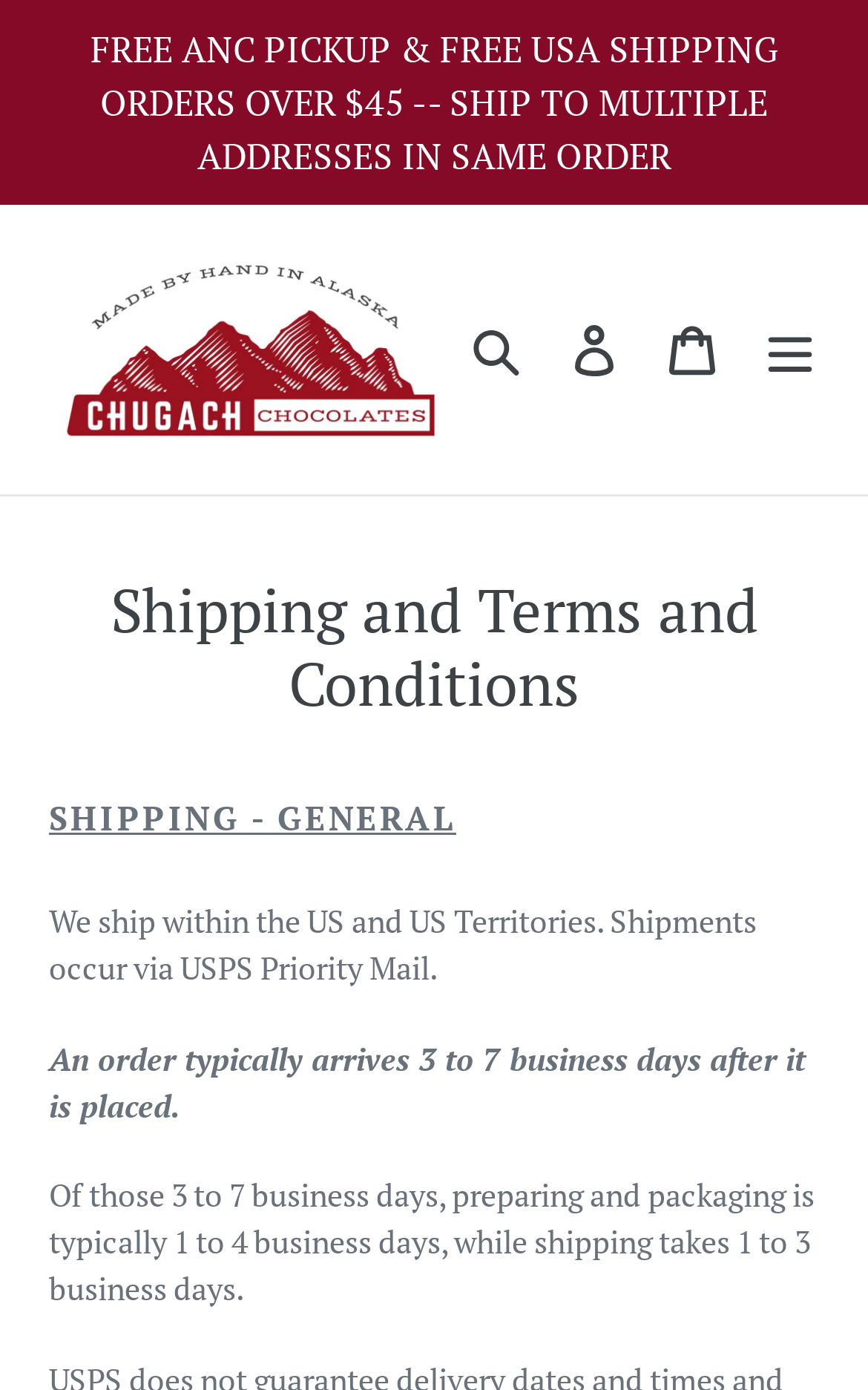Using the element description provided, determine the bounding box coordinates in the format (top-left x, top-left y, bottom-right x, bottom-right y). Ensure that all values are floating point numbers between 0 and 1. Element description: Search

[0.515, 0.216, 0.628, 0.287]